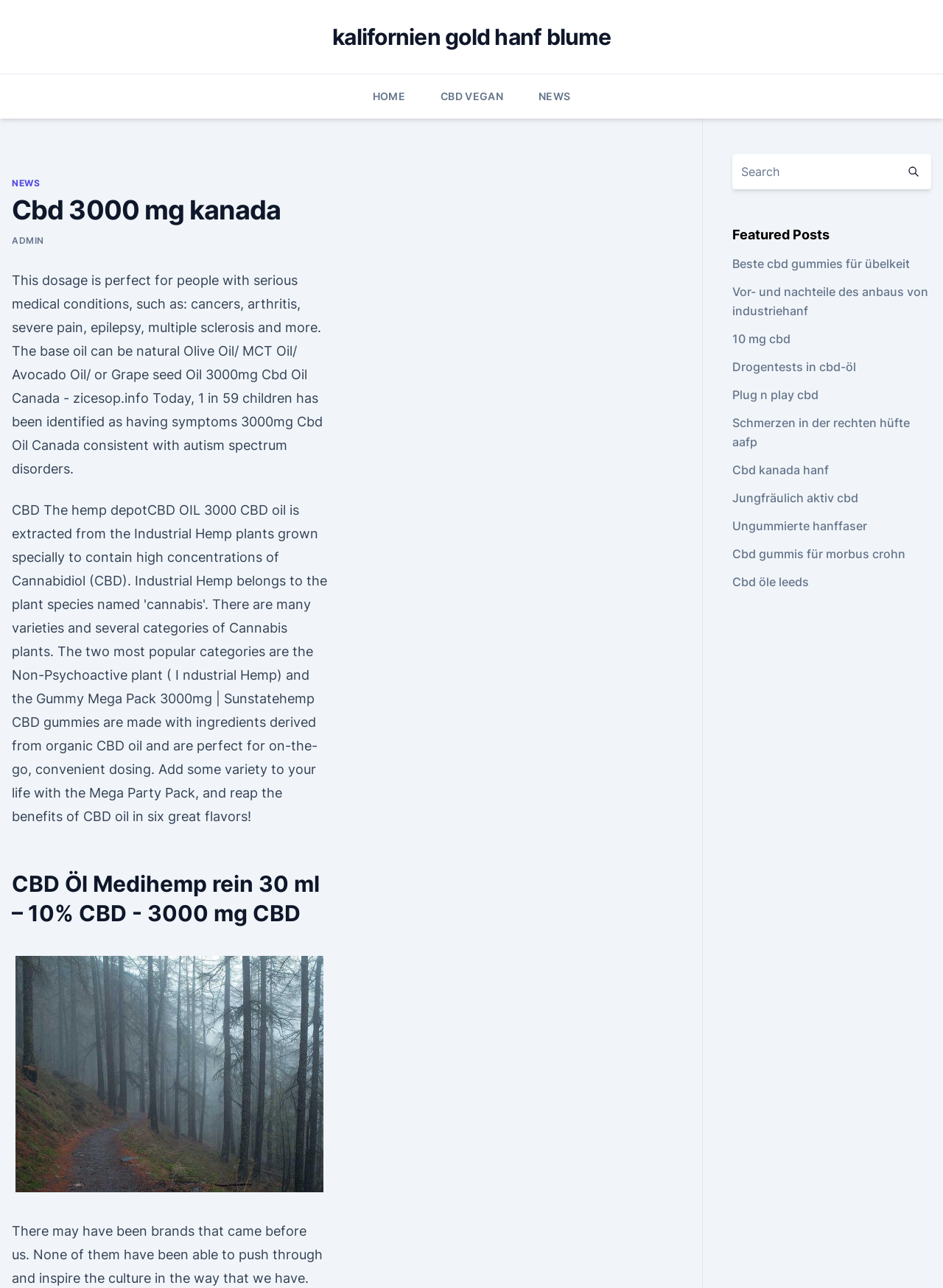Find and provide the bounding box coordinates for the UI element described with: "CBD Vegan".

[0.467, 0.058, 0.534, 0.092]